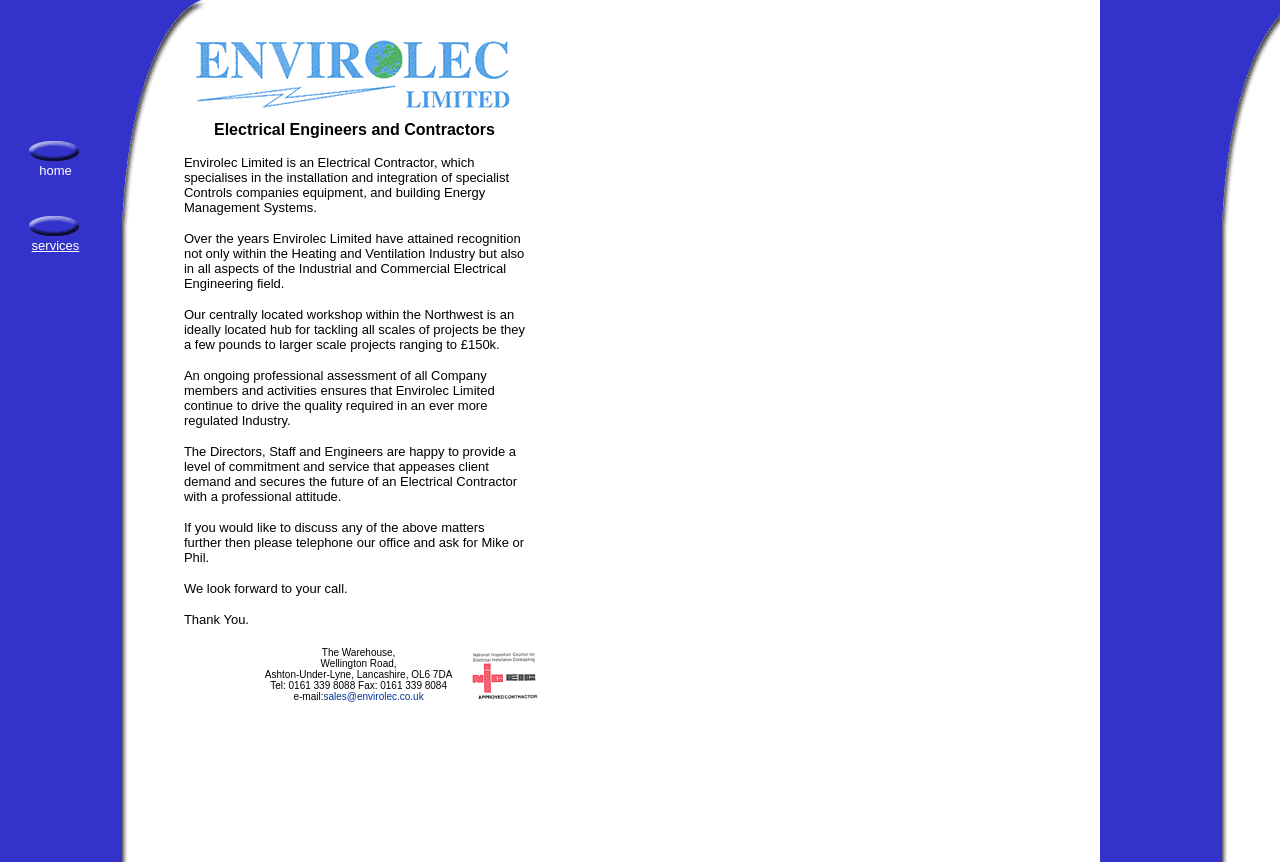What is the phone number of Envirolec Limited's office? Look at the image and give a one-word or short phrase answer.

0161 339 8088